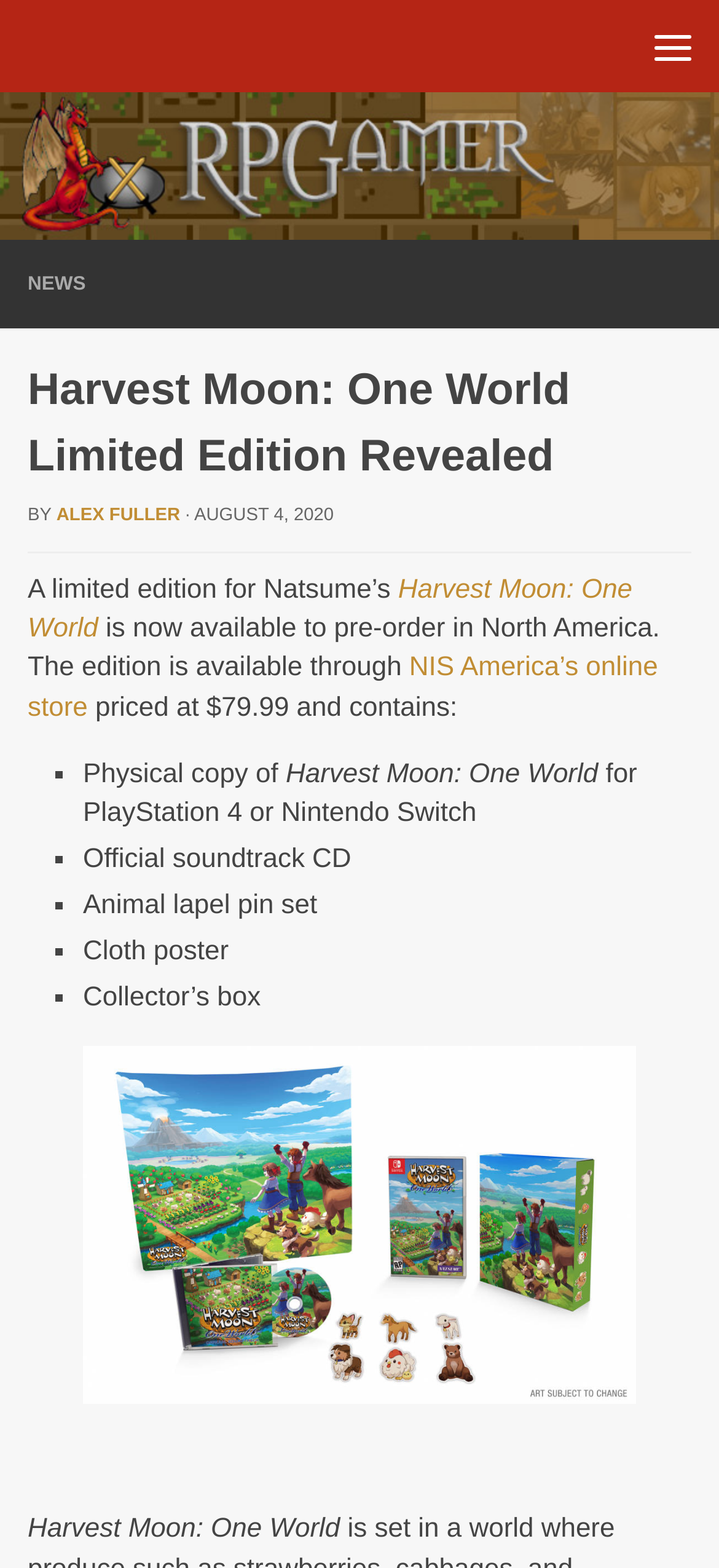What is the price of the limited edition?
Ensure your answer is thorough and detailed.

I found the answer by looking at the text content of the webpage, specifically the text 'priced at $79.99 and contains:' which mentions the price of the limited edition.